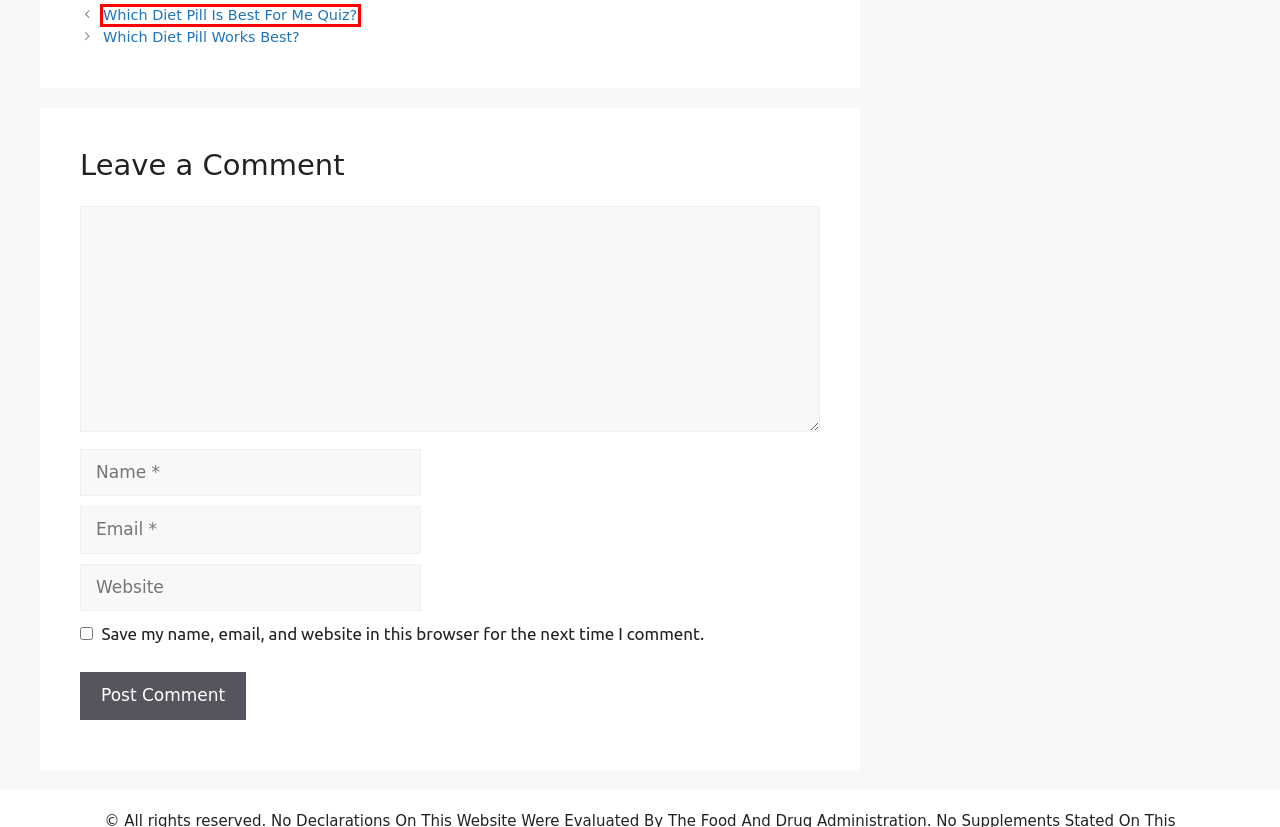Consider the screenshot of a webpage with a red bounding box around an element. Select the webpage description that best corresponds to the new page after clicking the element inside the red bounding box. Here are the candidates:
A. Which Diet Pill Works Best? - The Last Dymaxion
B. Which Diet Pill Is The Best - The Last Dymaxion
C. Terms And Conditions - The Last Dymaxion
D. Website Disclaimer - The Last Dymaxion
E. The Last Dymaxion - A complete health guide
F. Contact - The Last Dymaxion
G. Which Diet Pill Is Best For Me Quiz? - The Last Dymaxion
H. diet-article - The Last Dymaxion

G